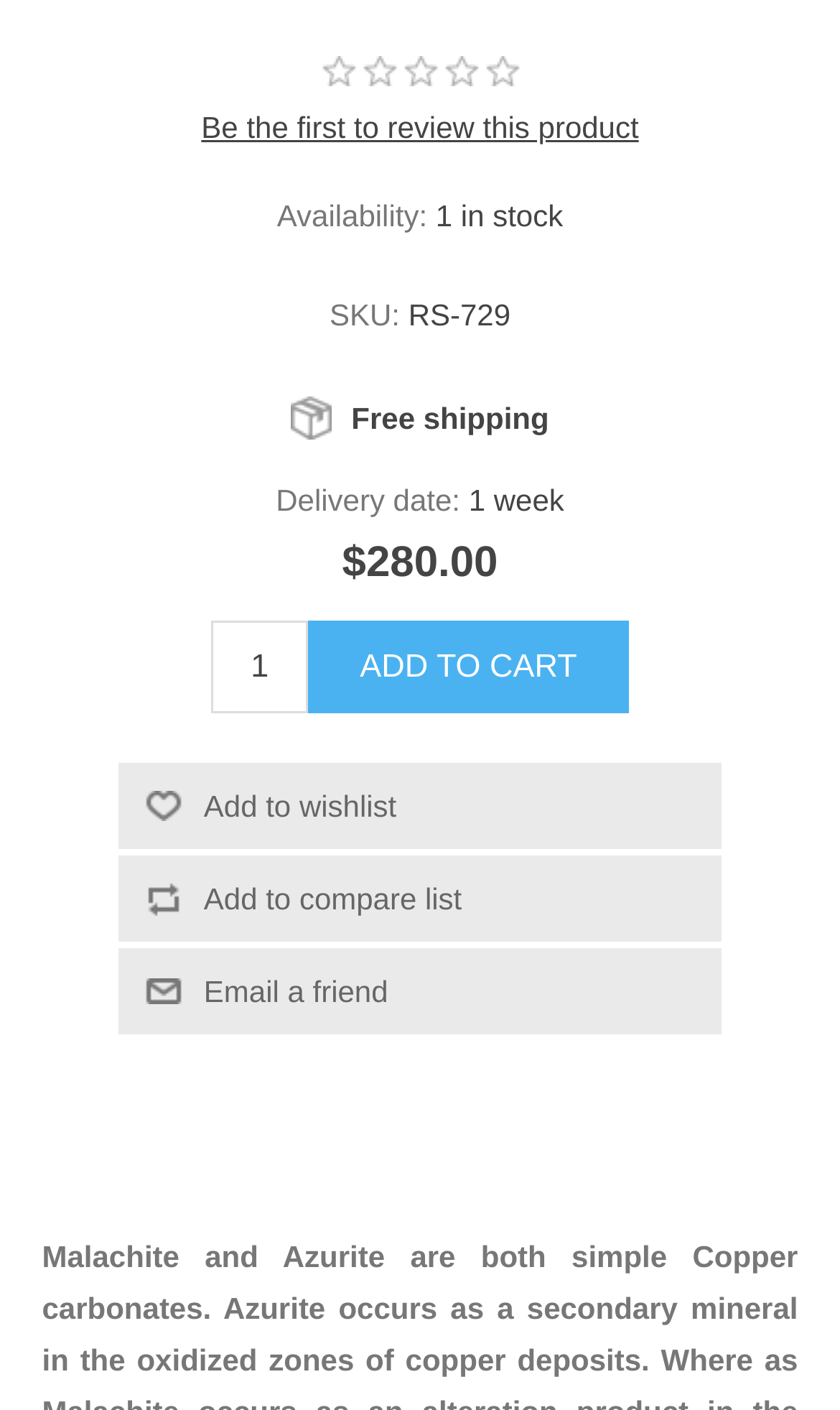What can I do with the product after adding it to the cart?
Refer to the image and provide a concise answer in one word or phrase.

Nothing